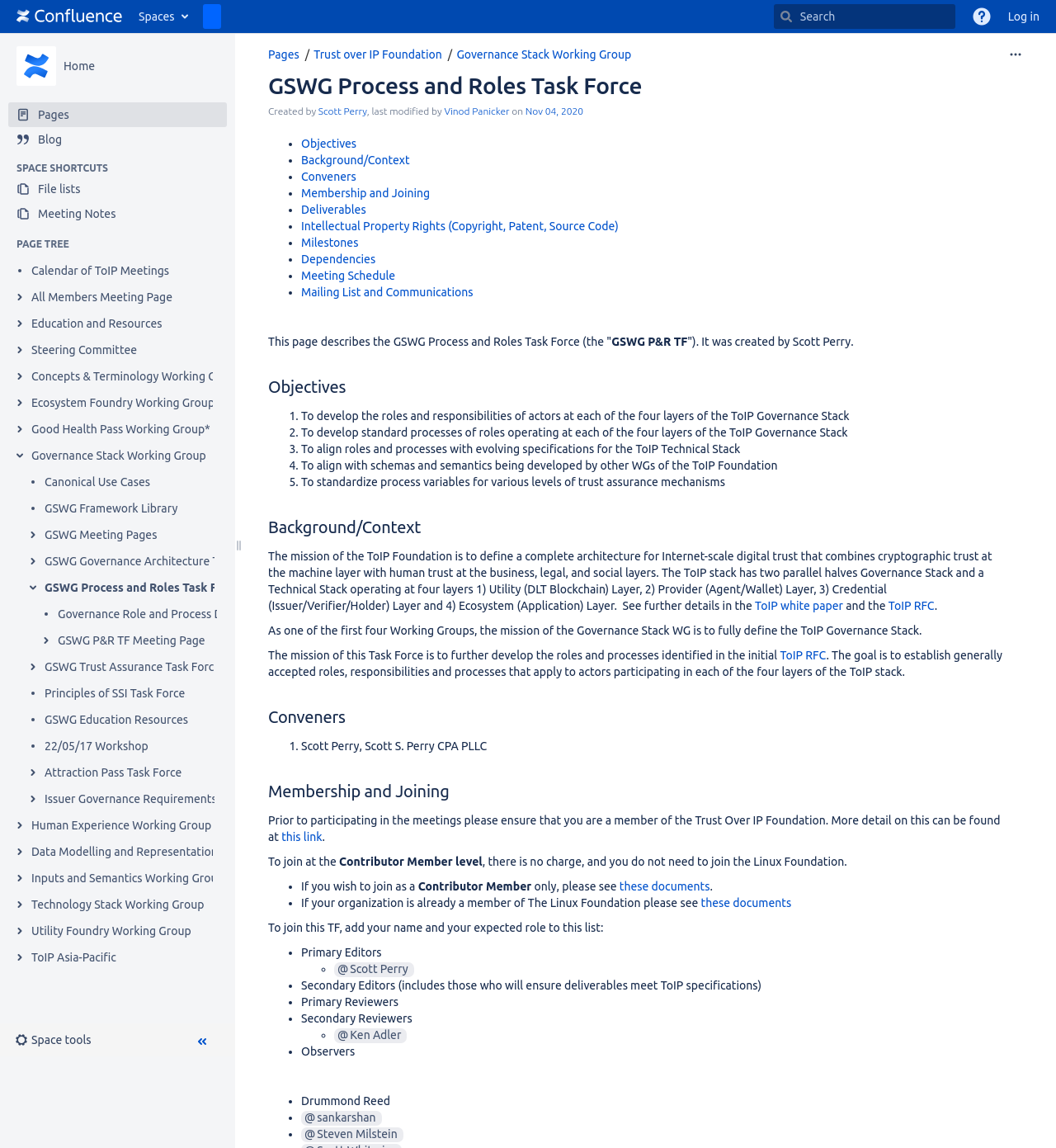What is the name of the working group under 'Human Experience'?
Look at the image and answer the question with a single word or phrase.

Human Experience Working Group